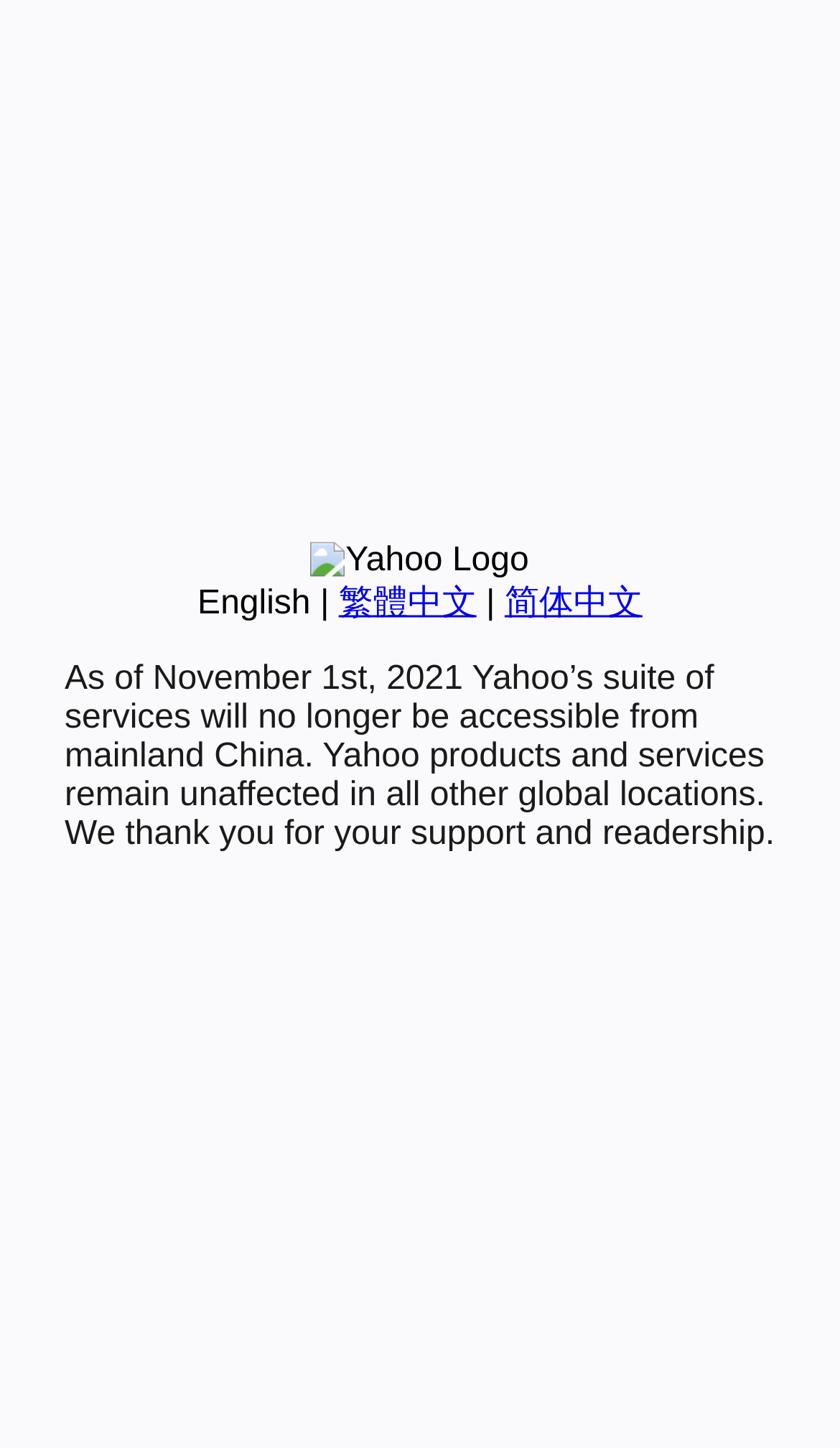Predict the bounding box of the UI element based on the description: "繁體中文". The coordinates should be four float numbers between 0 and 1, formatted as [left, top, right, bottom].

[0.403, 0.404, 0.567, 0.429]